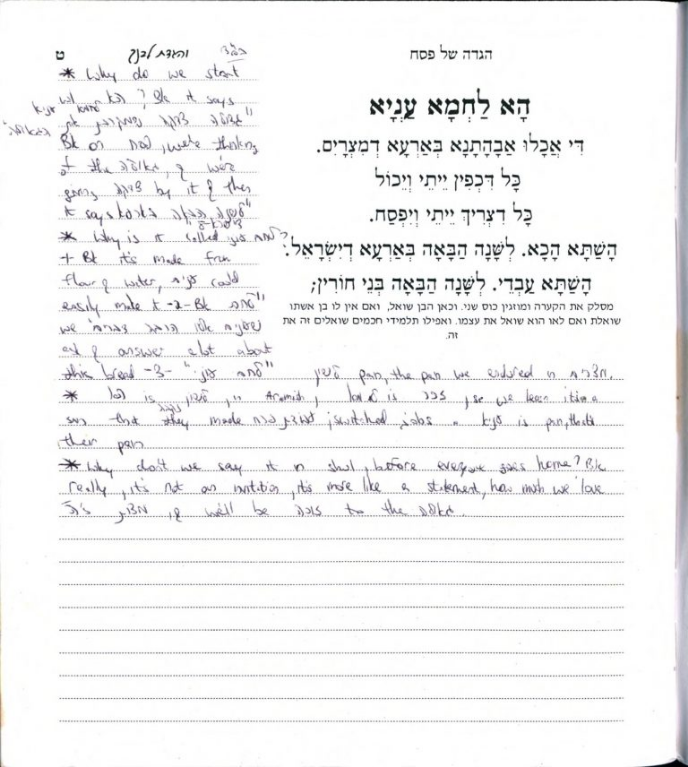What is the purpose of the handwritten notes?
Answer the question using a single word or phrase, according to the image.

To provide insights